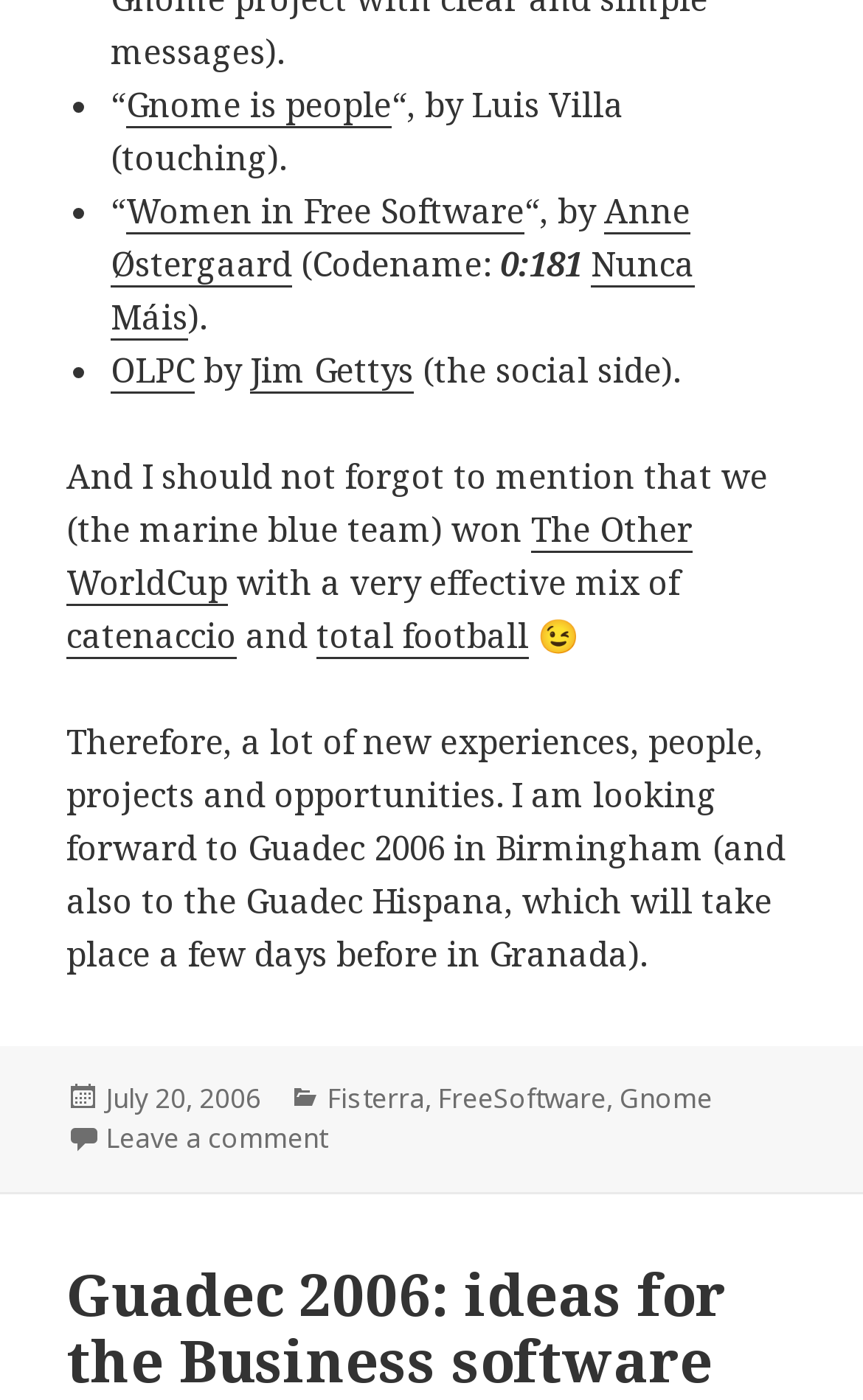Please give the bounding box coordinates of the area that should be clicked to fulfill the following instruction: "Visit 'Women in Free Software'". The coordinates should be in the format of four float numbers from 0 to 1, i.e., [left, top, right, bottom].

[0.146, 0.135, 0.608, 0.168]